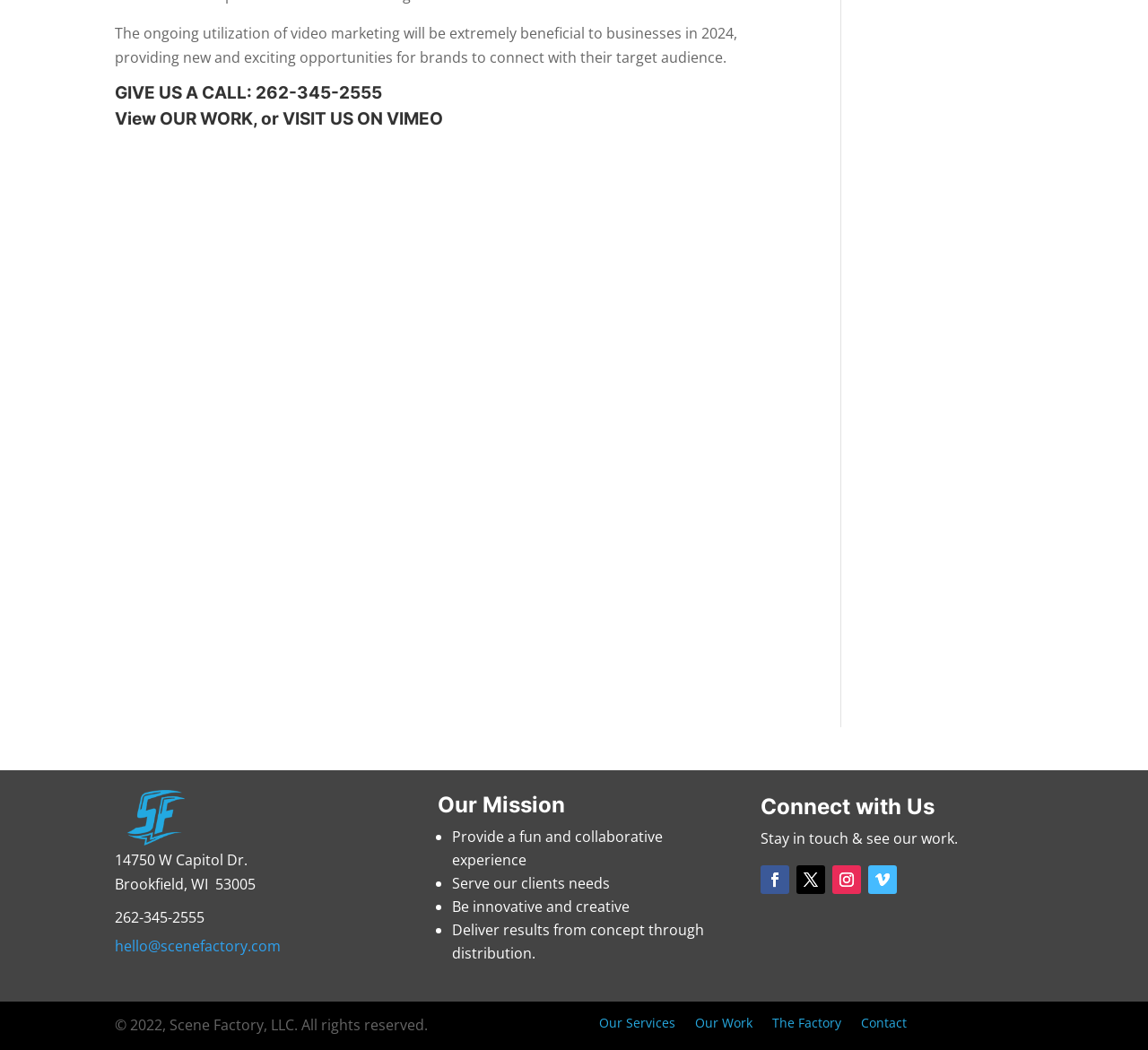Answer the following query concisely with a single word or phrase:
What is the copyright information of Scene Factory?

2022, Scene Factory, LLC. All rights reserved.